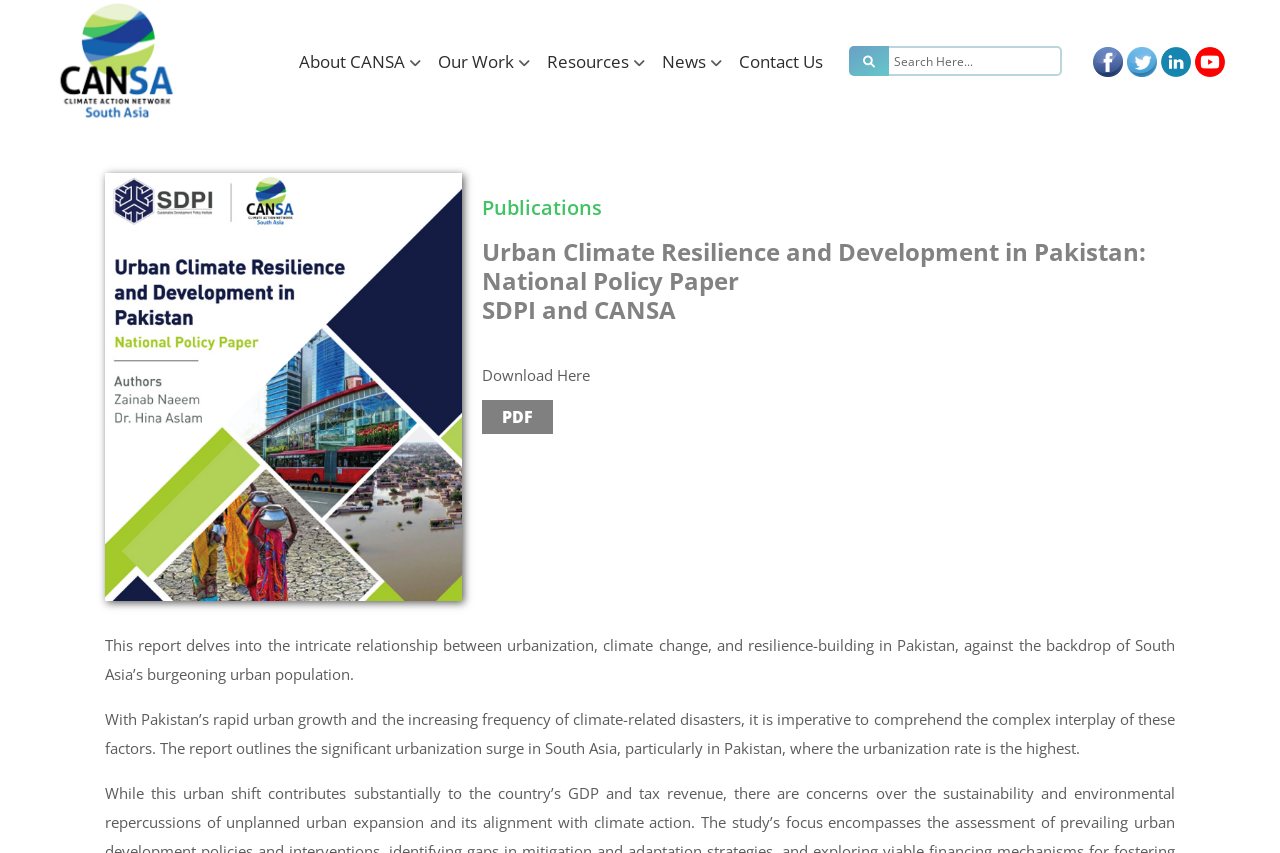Can you pinpoint the bounding box coordinates for the clickable element required for this instruction: "Search for a keyword"? The coordinates should be four float numbers between 0 and 1, i.e., [left, top, right, bottom].

[0.695, 0.054, 0.83, 0.089]